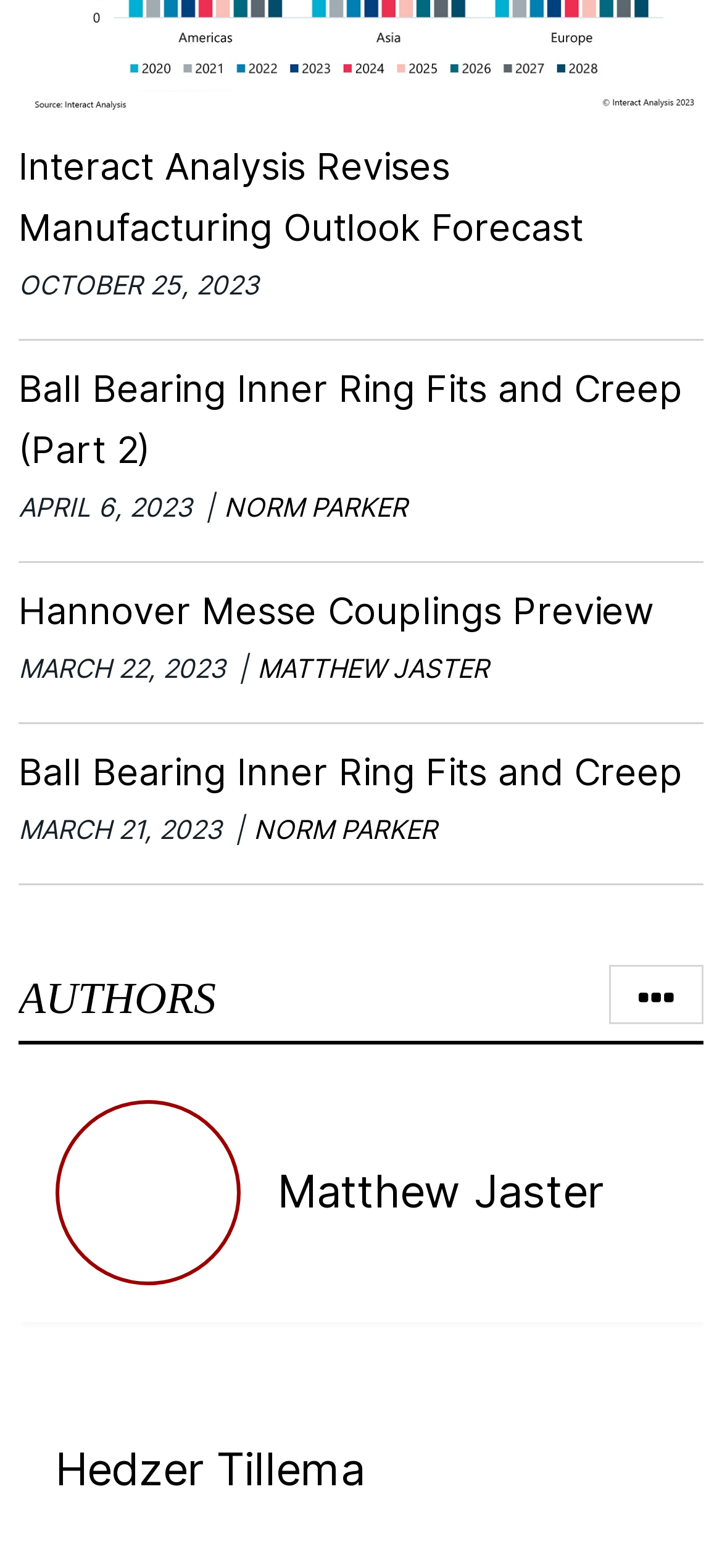Identify the bounding box coordinates of the region that should be clicked to execute the following instruction: "View more authors".

[0.844, 0.616, 0.974, 0.653]